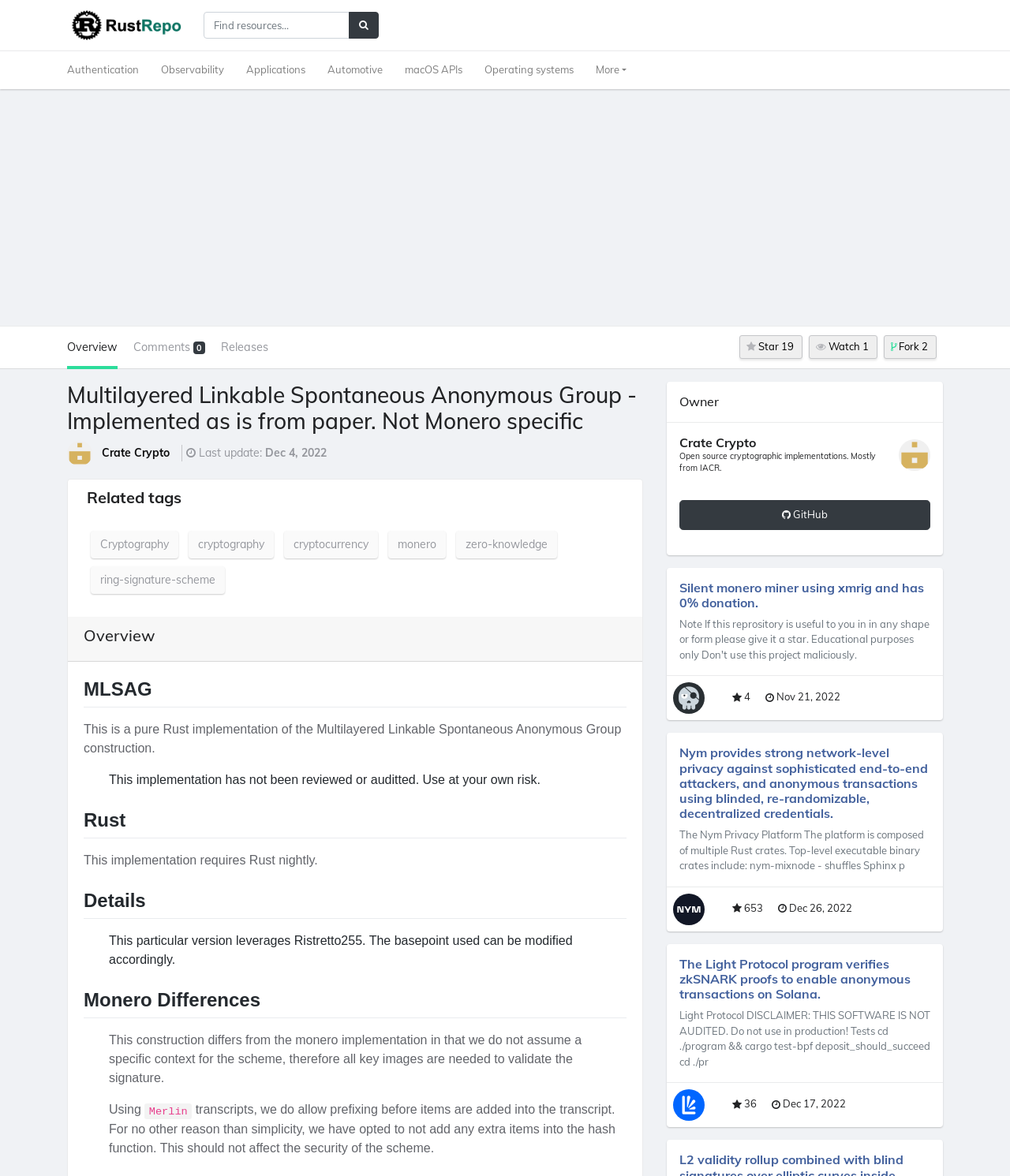What is the name of the cryptographic implementation?
Based on the image, provide a one-word or brief-phrase response.

MLSAG